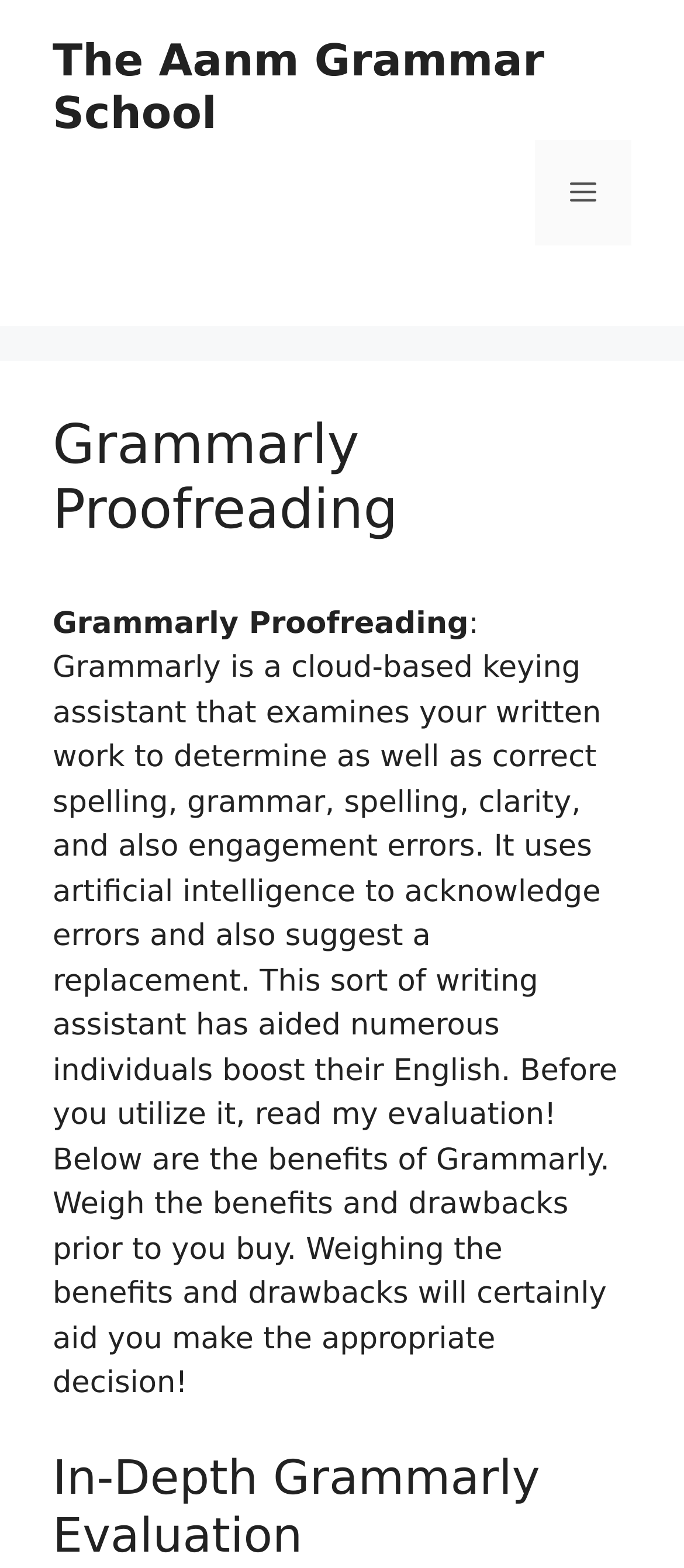Use a single word or phrase to answer the question: 
What is the author's intention before using Grammarly?

Read my review